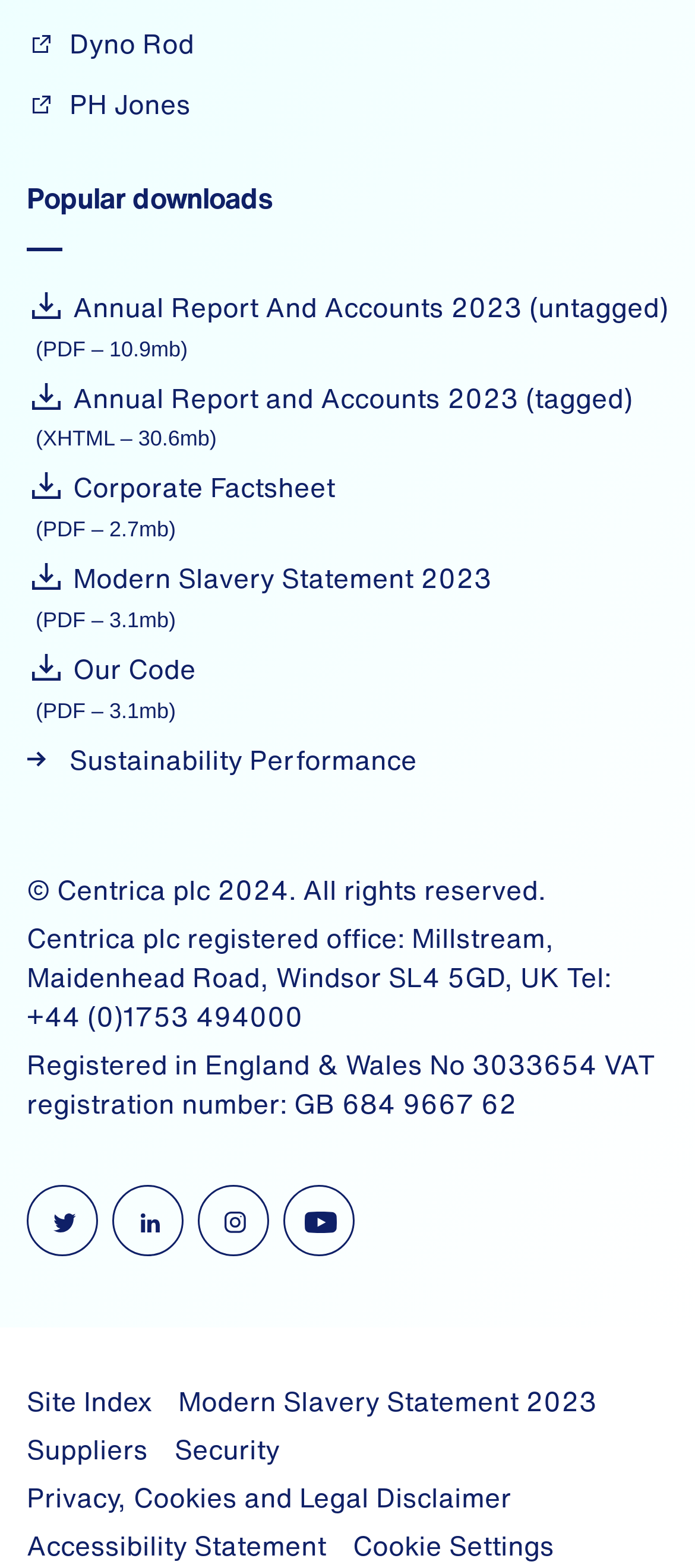Please specify the bounding box coordinates of the area that should be clicked to accomplish the following instruction: "visit twitter page". The coordinates should consist of four float numbers between 0 and 1, i.e., [left, top, right, bottom].

[0.038, 0.756, 0.141, 0.802]